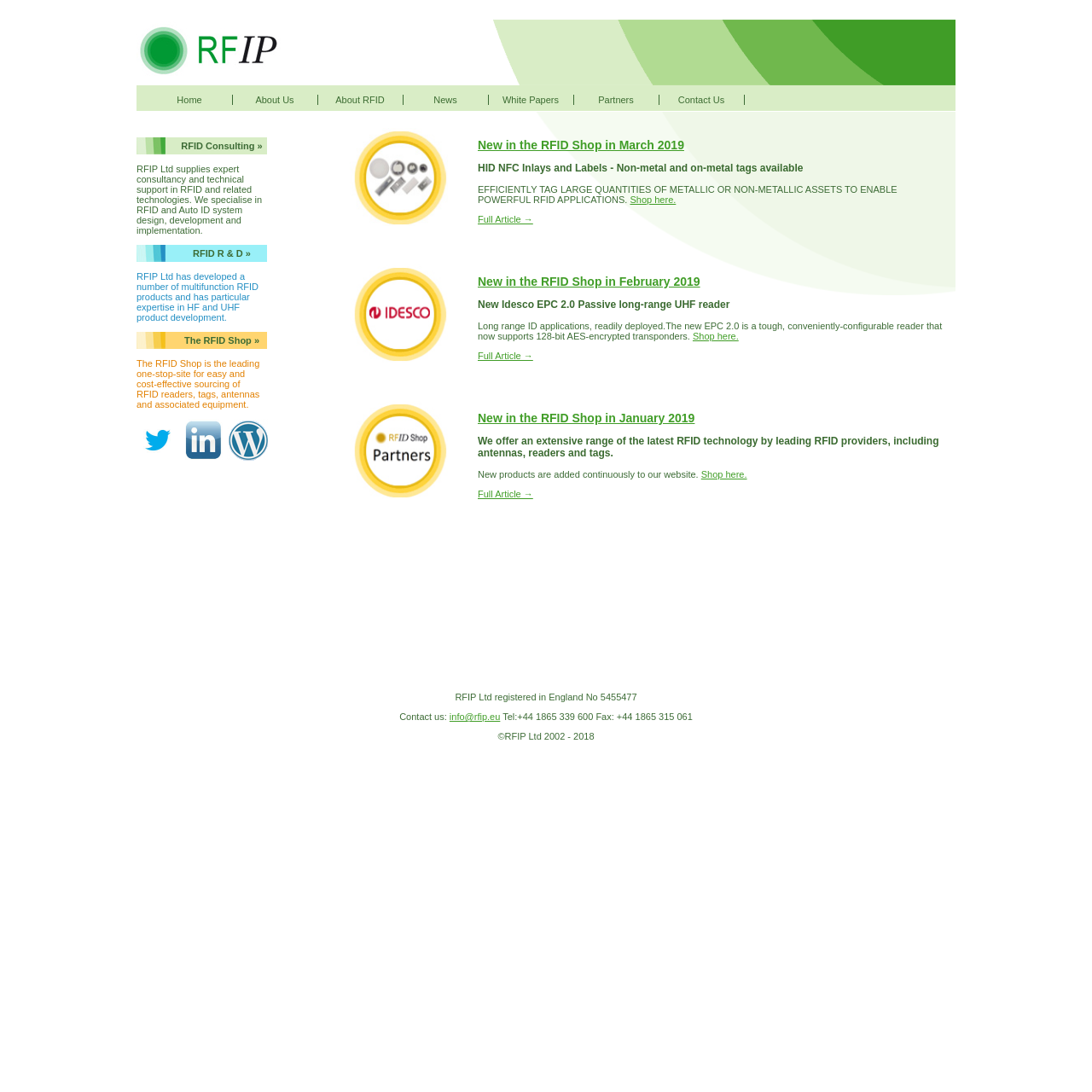Look at the image and give a detailed response to the following question: What is the new EPC 2.0 reader capable of?

According to the webpage, the new EPC 2.0 is a tough, conveniently-configurable reader that now supports 128-bit AES-encrypted transponders, indicating that it has this specific capability.